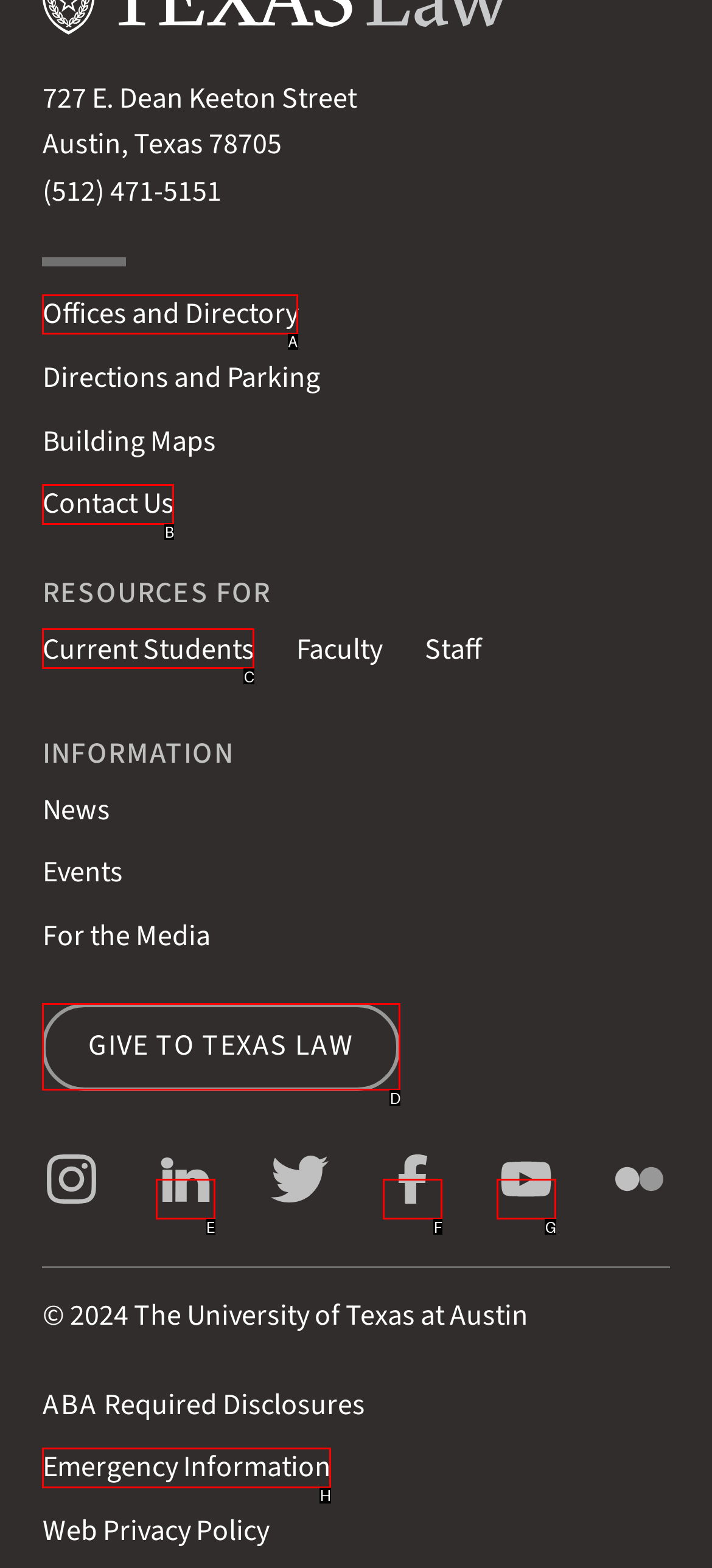Identify the correct option to click in order to complete this task: Visit the offices and directory
Answer with the letter of the chosen option directly.

A